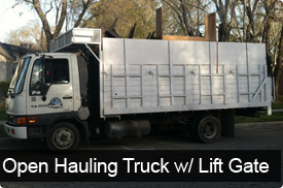What is the purpose of the lift gate?
Using the image, provide a detailed and thorough answer to the question.

The lift gate at the rear of the truck facilitates easy loading and unloading of heavy goods, making it an ideal choice for various moving tasks, such as transporting furniture, equipment, or other large items.